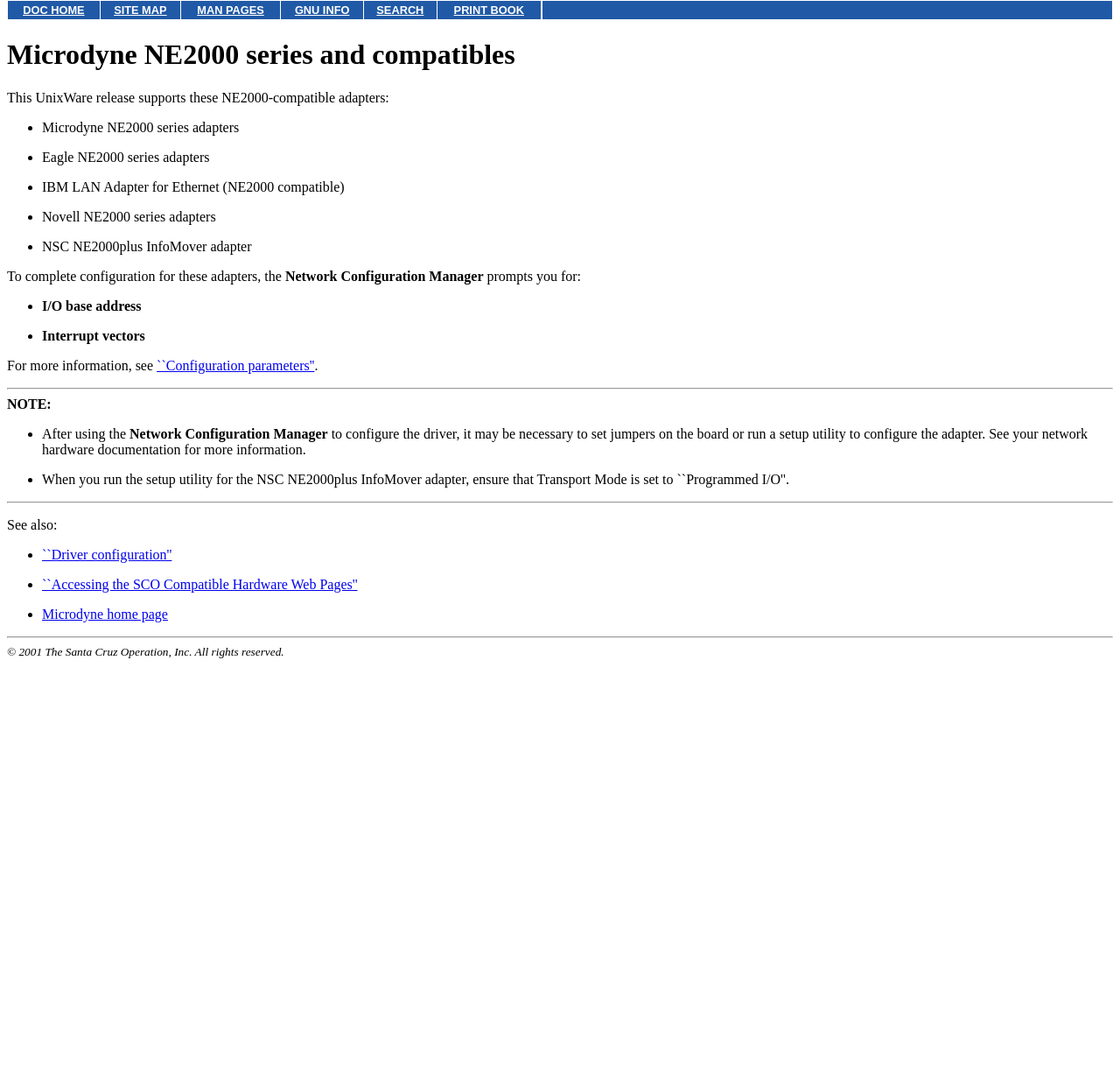Your task is to find and give the main heading text of the webpage.

Microdyne NE2000 series and compatibles